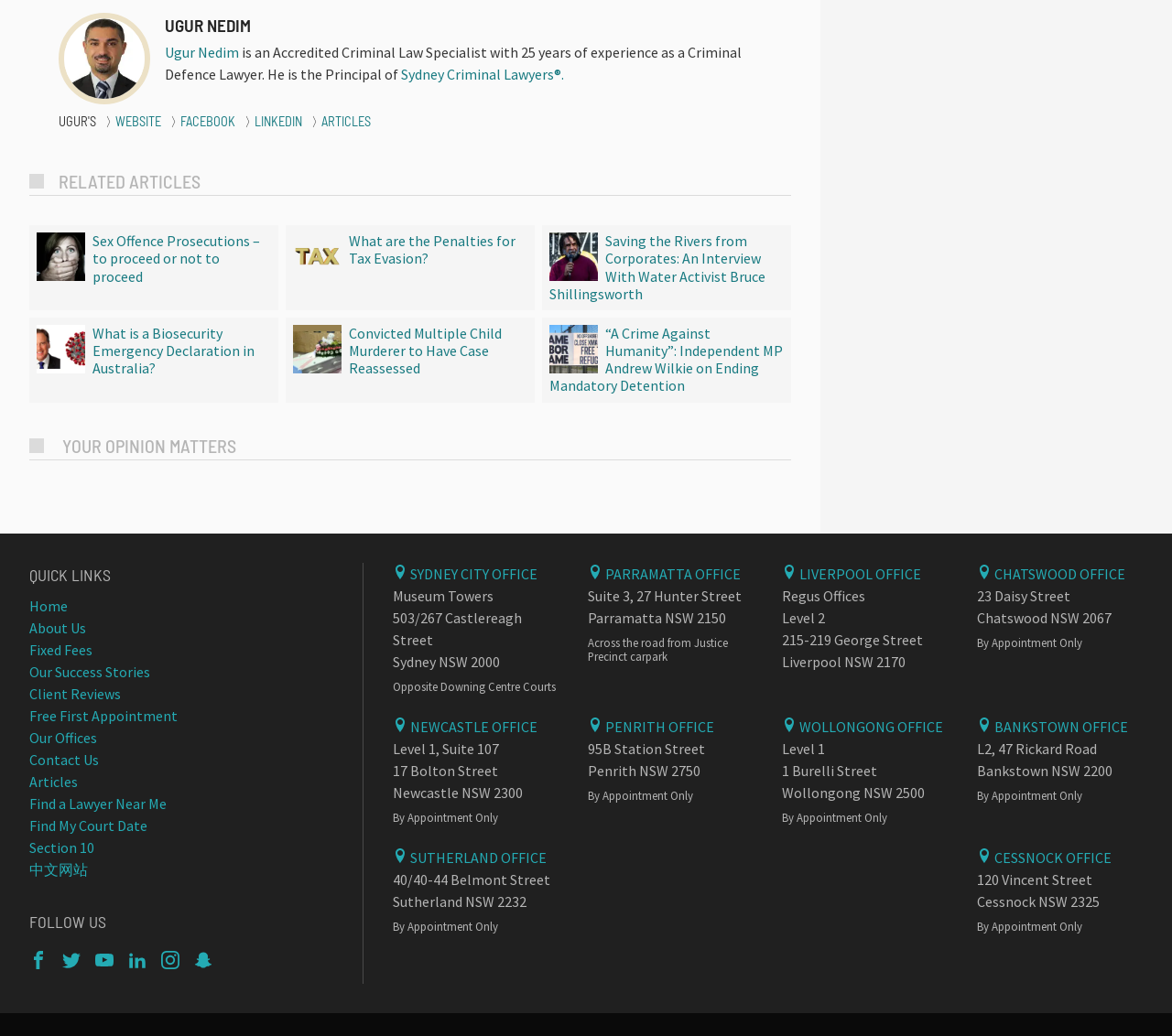Identify the bounding box coordinates of the part that should be clicked to carry out this instruction: "Follow on Facebook".

[0.154, 0.109, 0.201, 0.124]